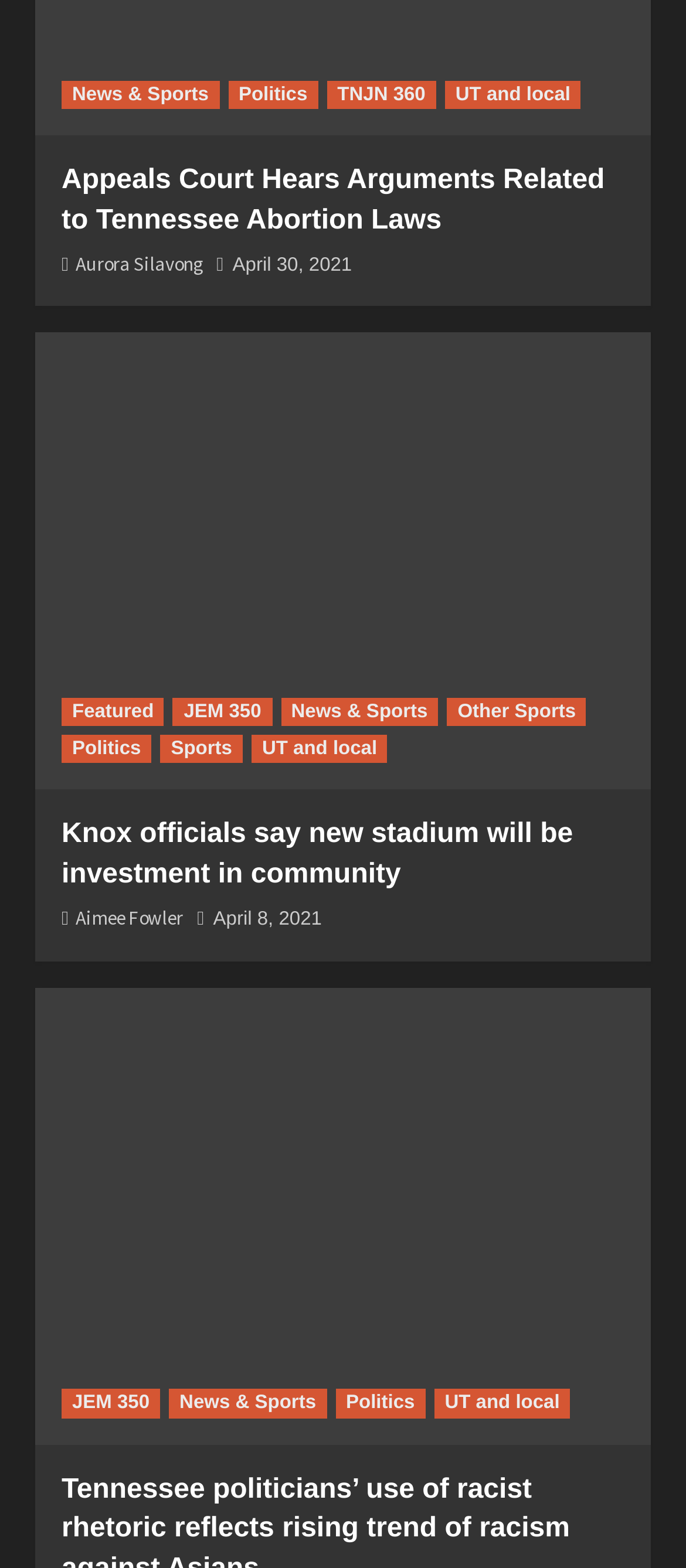From the element description April 8, 2021, predict the bounding box coordinates of the UI element. The coordinates must be specified in the format (top-left x, top-left y, bottom-right x, bottom-right y) and should be within the 0 to 1 range.

[0.311, 0.58, 0.469, 0.593]